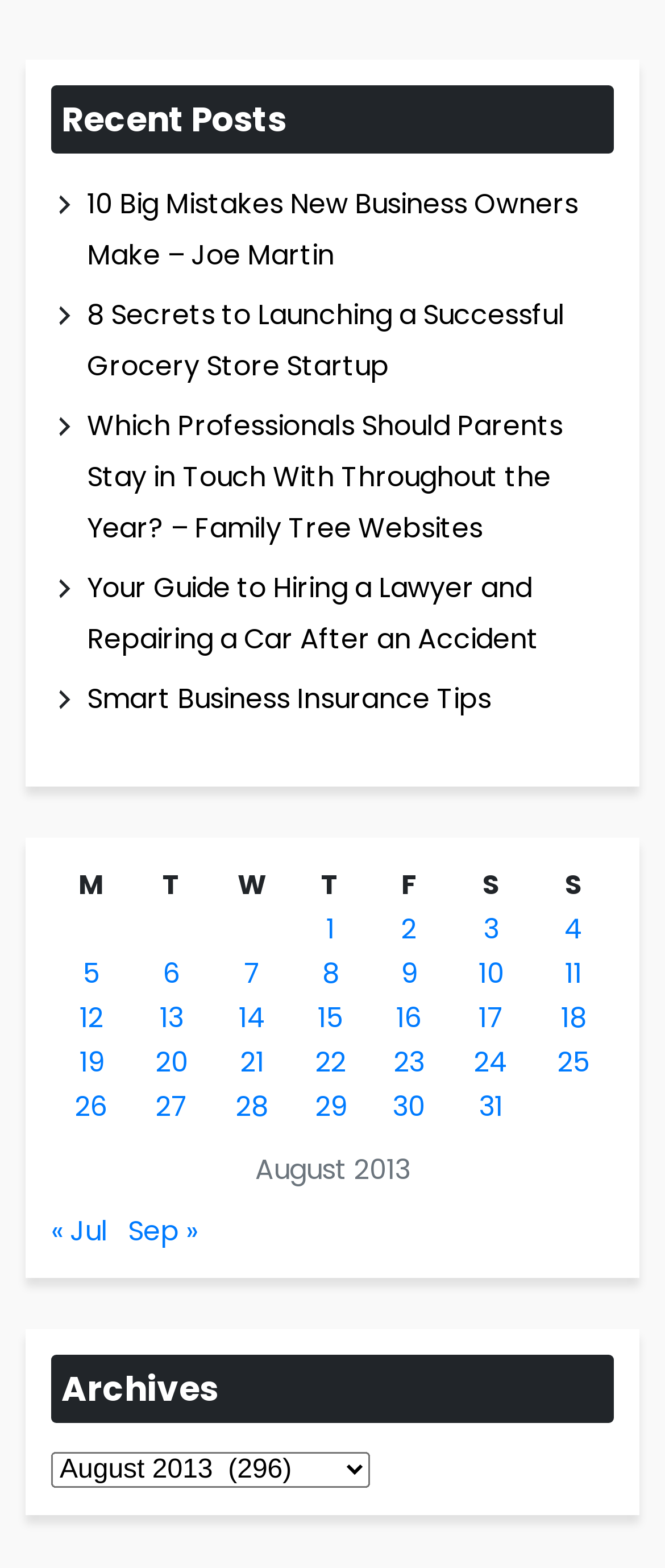Can you identify the bounding box coordinates of the clickable region needed to carry out this instruction: 'Check posts published on August 15, 2013'? The coordinates should be four float numbers within the range of 0 to 1, stated as [left, top, right, bottom].

[0.478, 0.637, 0.516, 0.662]